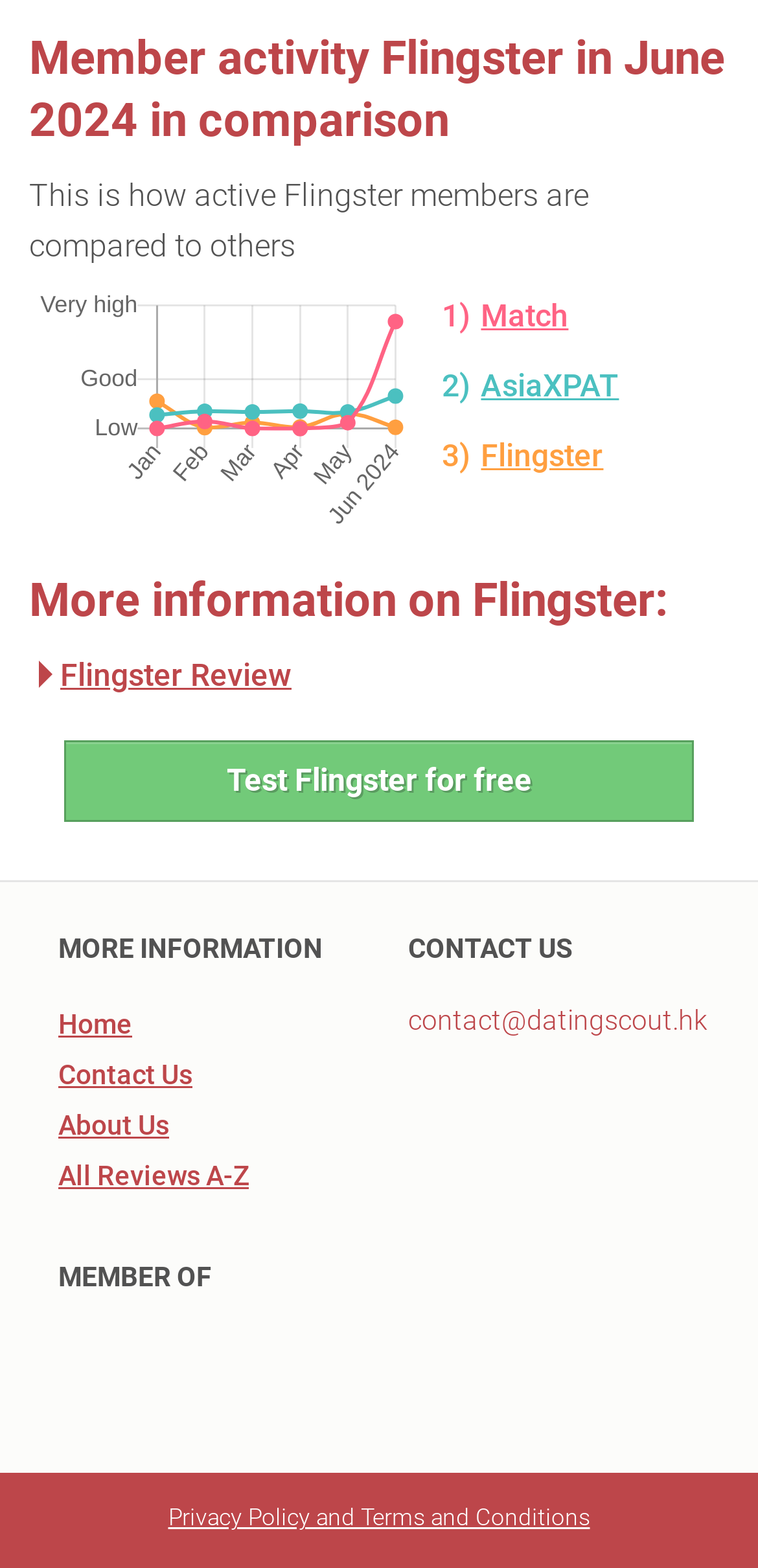Determine the bounding box coordinates of the section I need to click to execute the following instruction: "Test Flingster for free". Provide the coordinates as four float numbers between 0 and 1, i.e., [left, top, right, bottom].

[0.085, 0.473, 0.915, 0.525]